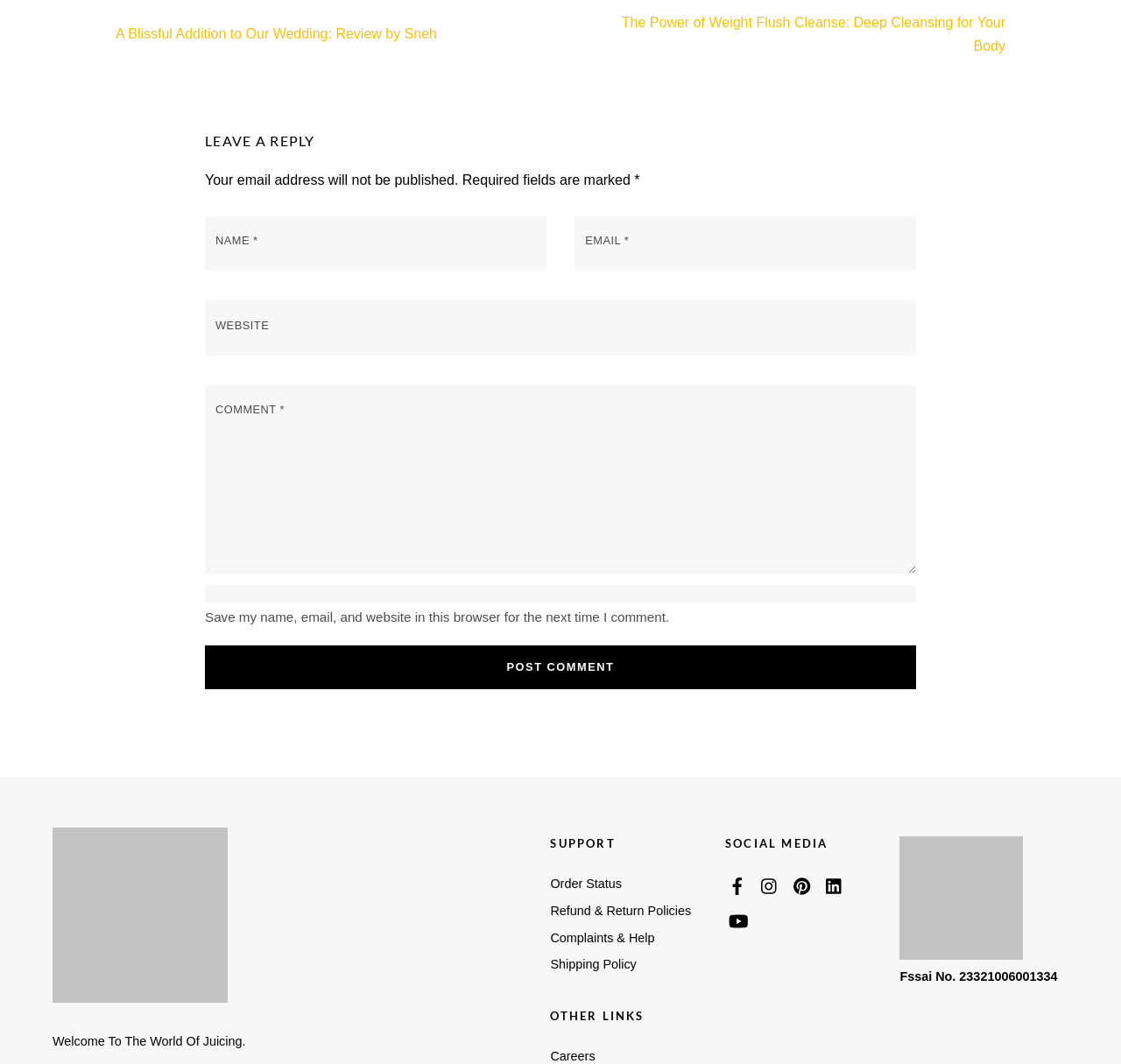Give a one-word or phrase response to the following question: What is the required information to post a comment?

Name, email, and comment